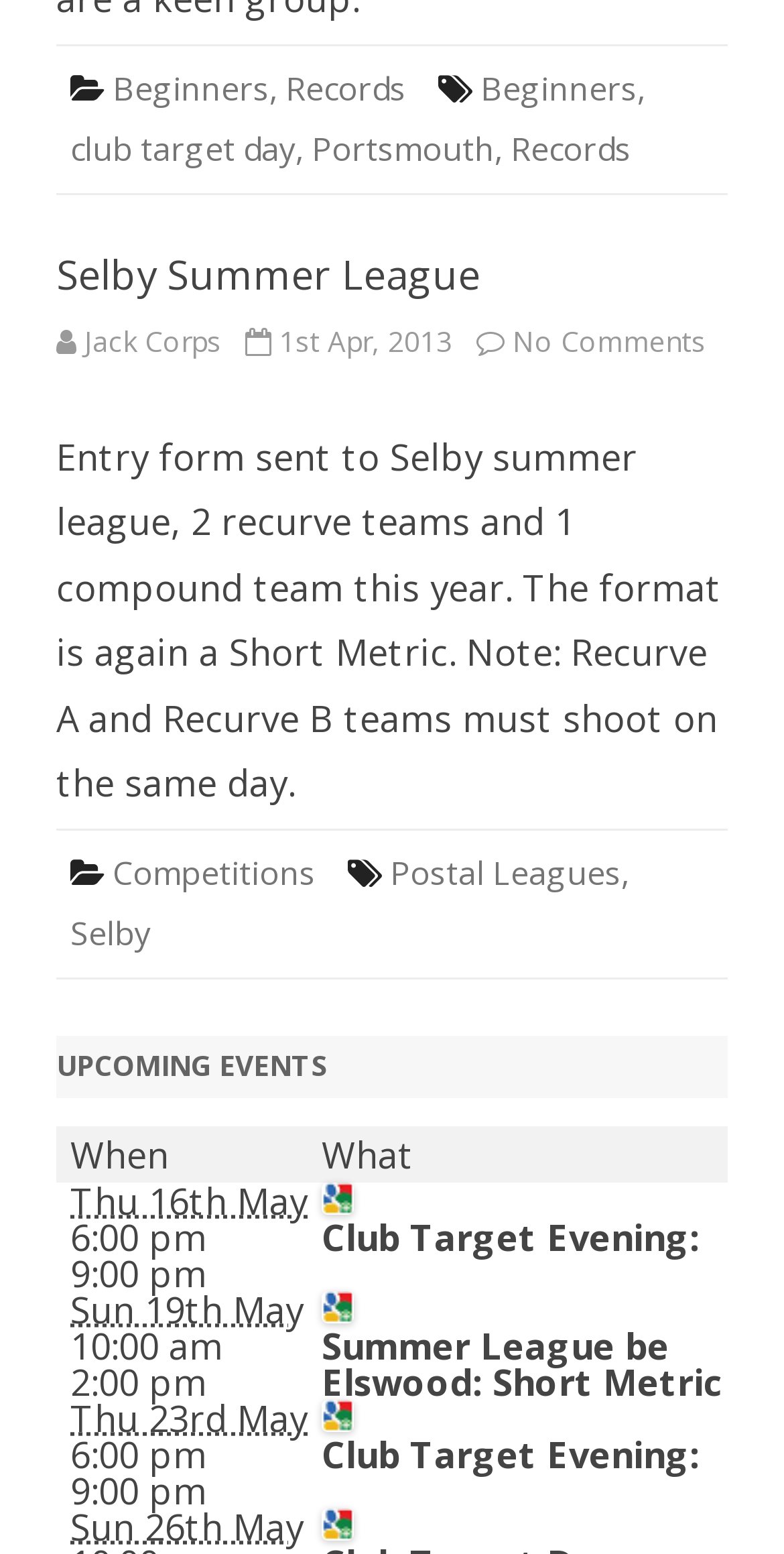What is the format of the Selby Summer League?
Give a comprehensive and detailed explanation for the question.

The format of the Selby Summer League is mentioned in the article section of the webpage, which states that 'The format is again a Short Metric'.